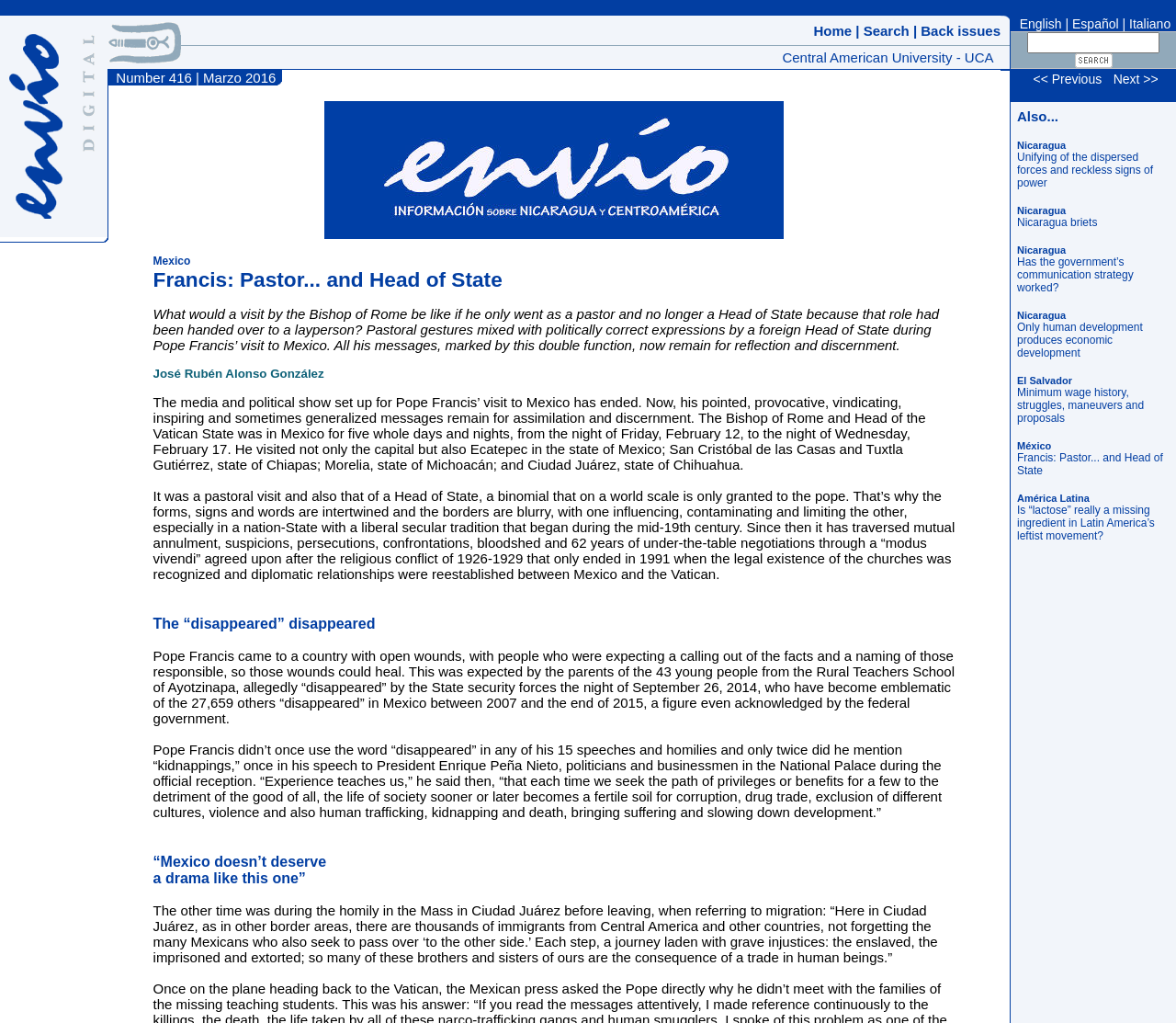Using a single word or phrase, answer the following question: 
What is the name of the publication?

Envío